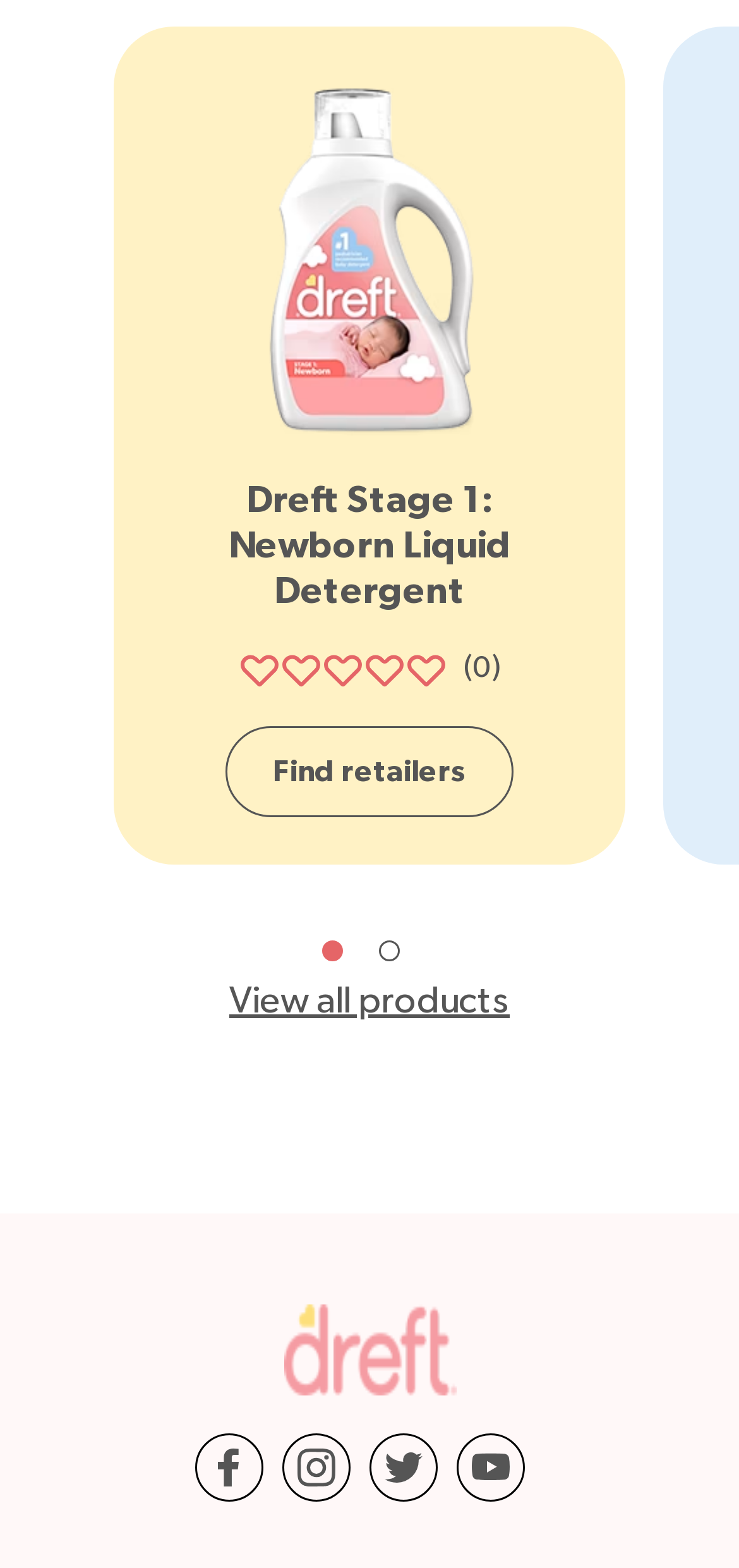Respond concisely with one word or phrase to the following query:
How many social media links are there?

4